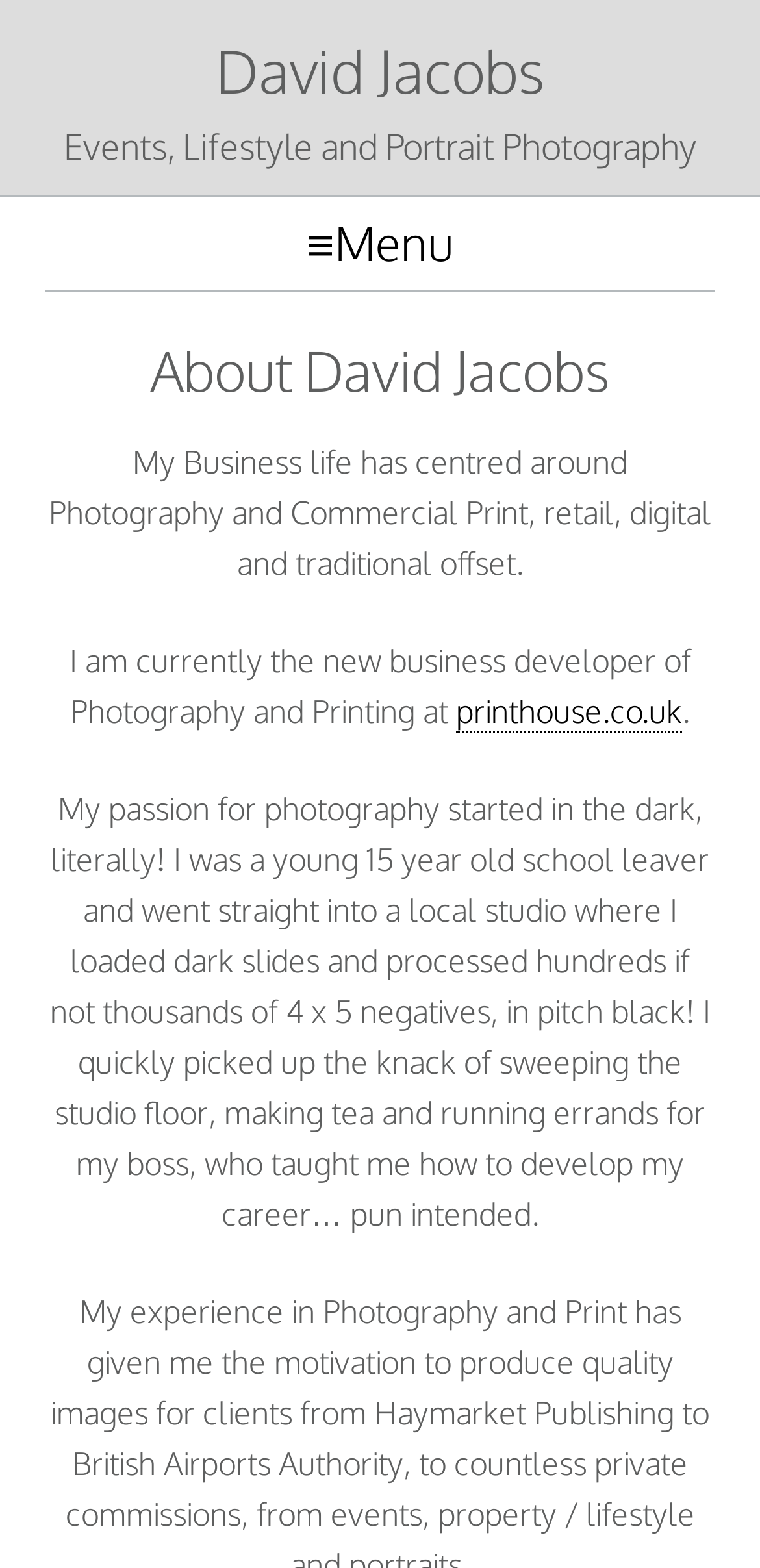What type of photography does David Jacobs specialize in?
Based on the image, answer the question with a single word or brief phrase.

Events, Lifestyle and Portrait